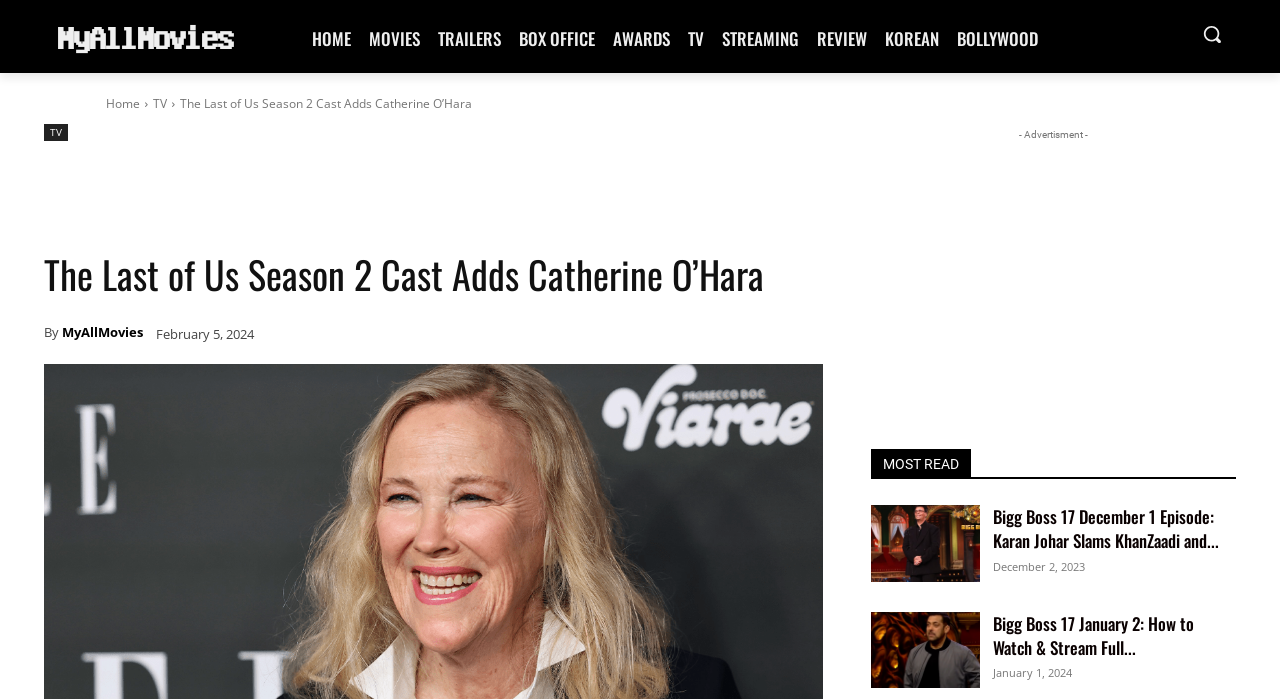Please identify the bounding box coordinates of the clickable area that will fulfill the following instruction: "Visit the 'TV' page". The coordinates should be in the format of four float numbers between 0 and 1, i.e., [left, top, right, bottom].

[0.12, 0.136, 0.13, 0.16]